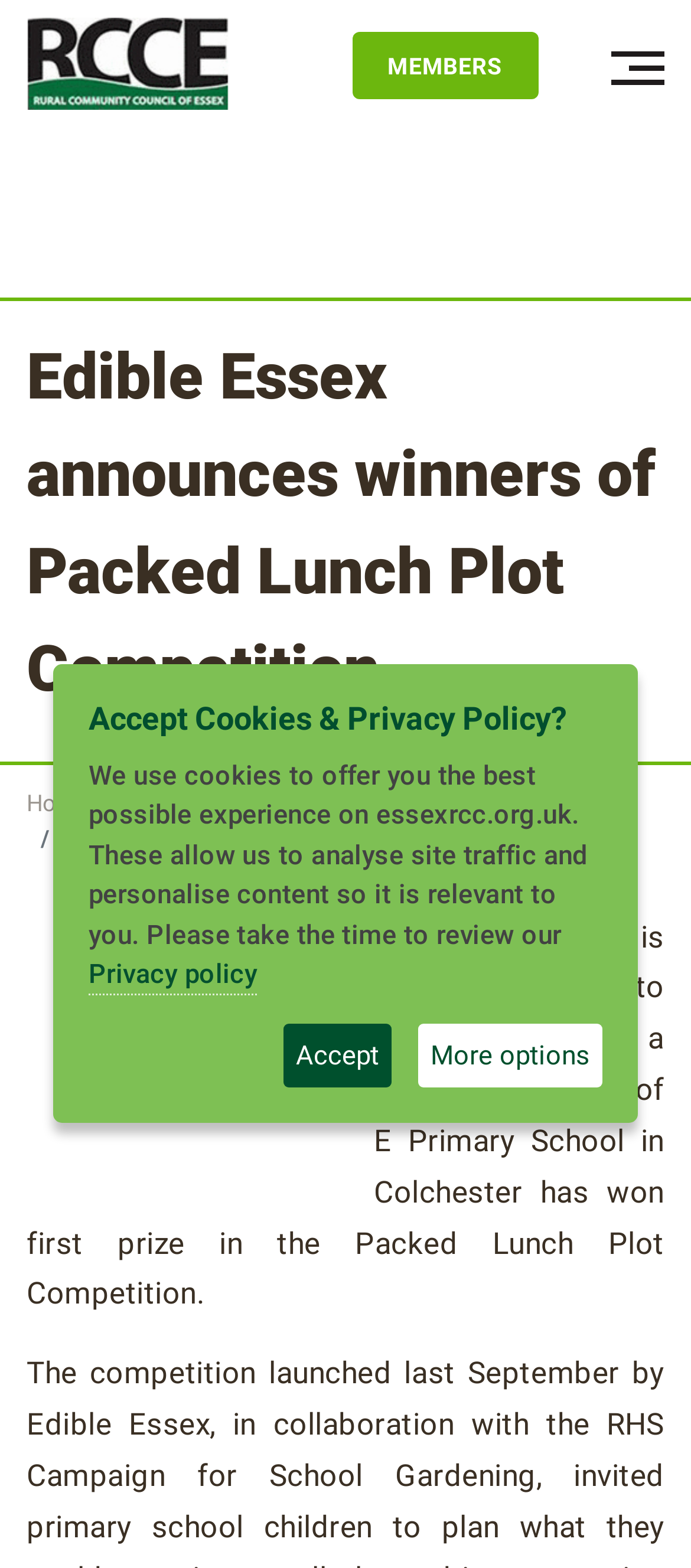Predict the bounding box of the UI element based on the description: "More options". The coordinates should be four float numbers between 0 and 1, formatted as [left, top, right, bottom].

[0.605, 0.652, 0.872, 0.694]